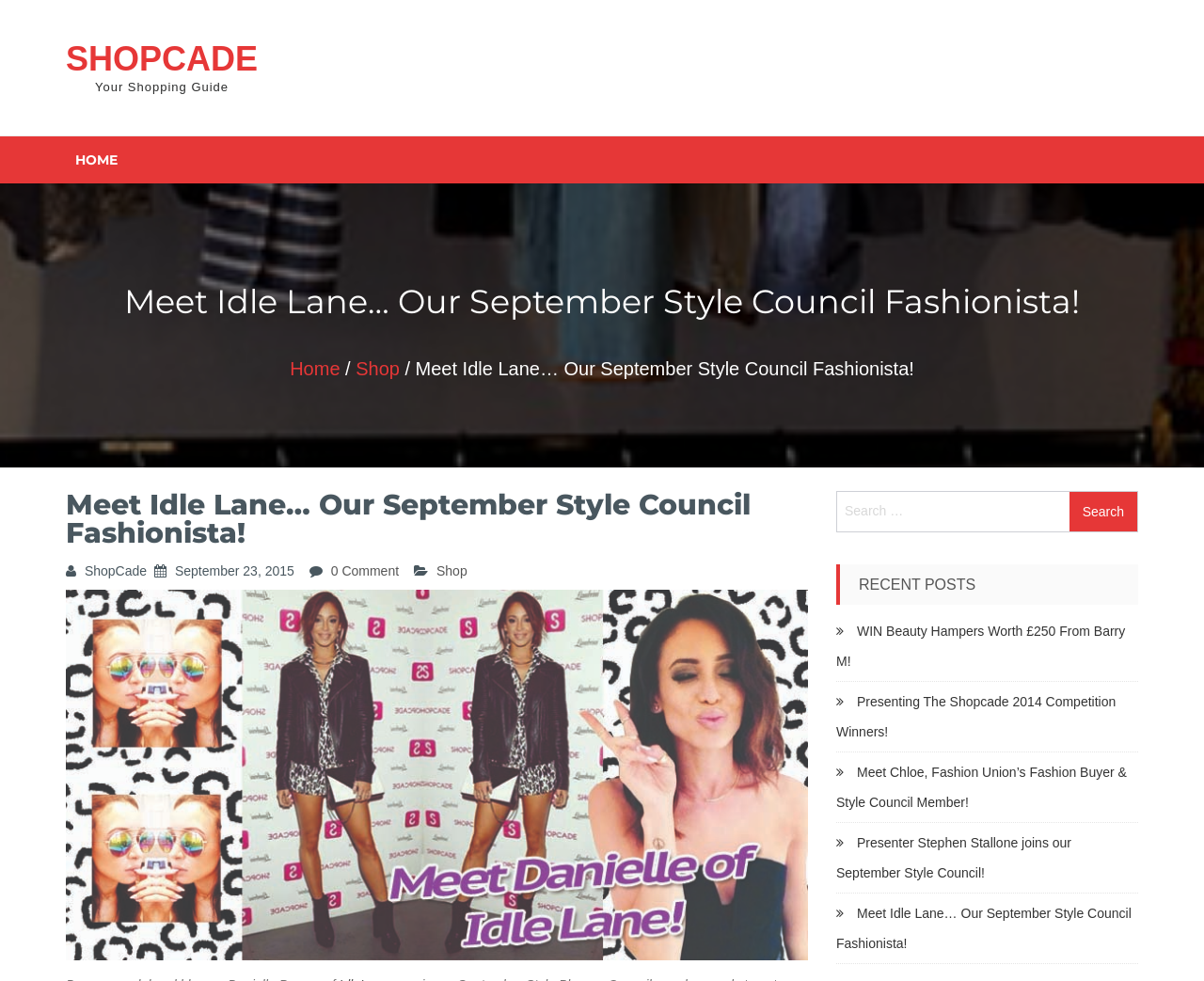Locate the bounding box coordinates of the area you need to click to fulfill this instruction: 'click on the 'CONTACT US' link'. The coordinates must be in the form of four float numbers ranging from 0 to 1: [left, top, right, bottom].

None